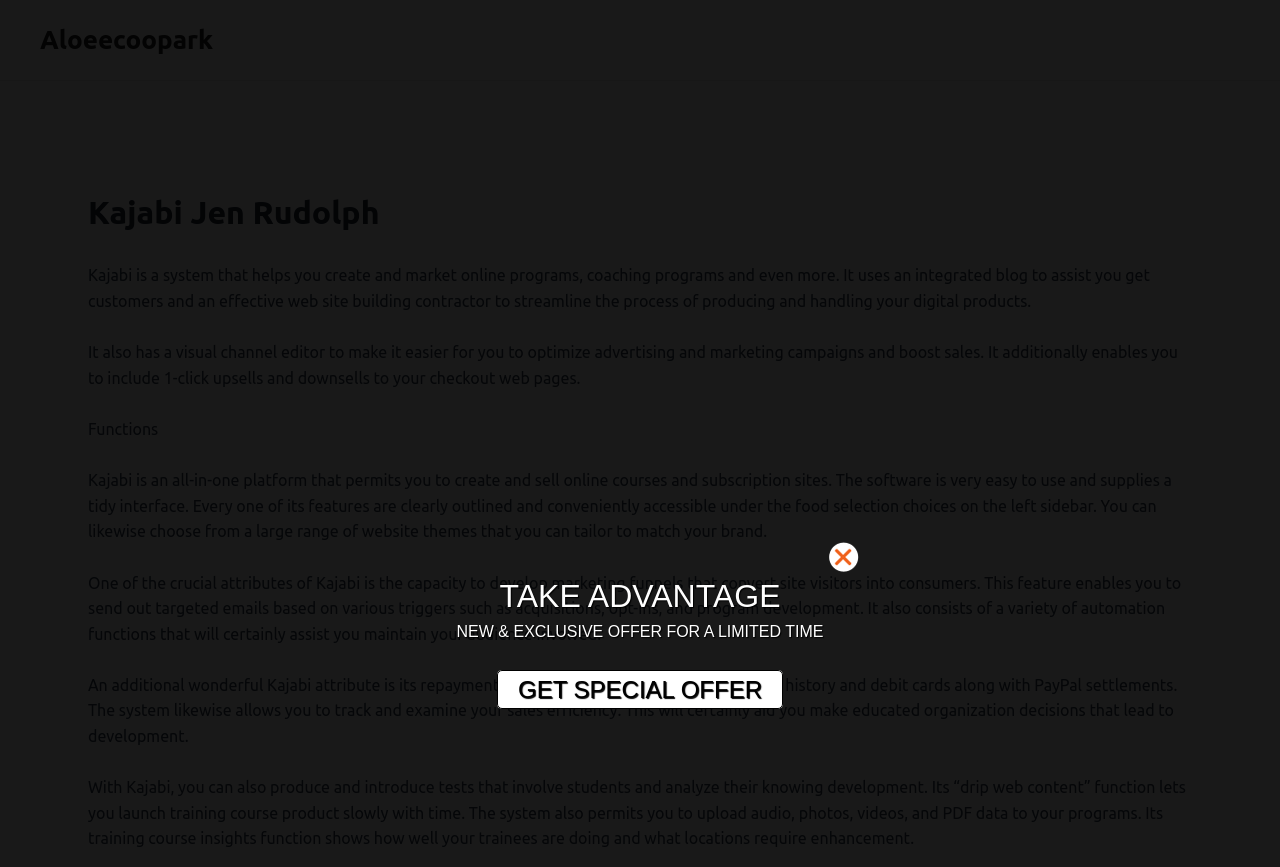What types of payments can be accepted with Kajabi?
Respond to the question with a well-detailed and thorough answer.

According to the webpage, Kajabi's payment system allows users to accept credit and debit card payments, as well as PayPal payments.